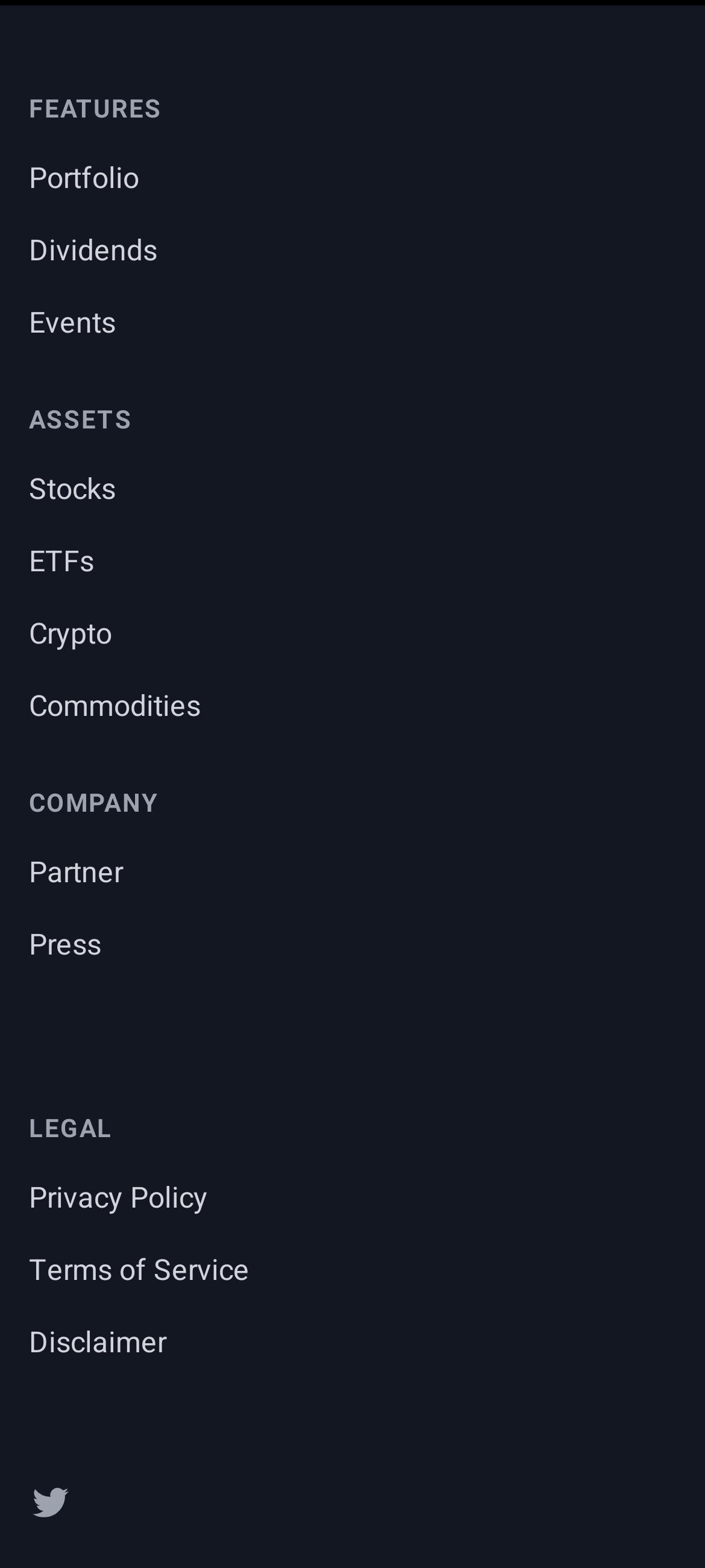Locate the bounding box coordinates of the clickable element to fulfill the following instruction: "visit Youtube". Provide the coordinates as four float numbers between 0 and 1 in the format [left, top, right, bottom].

None